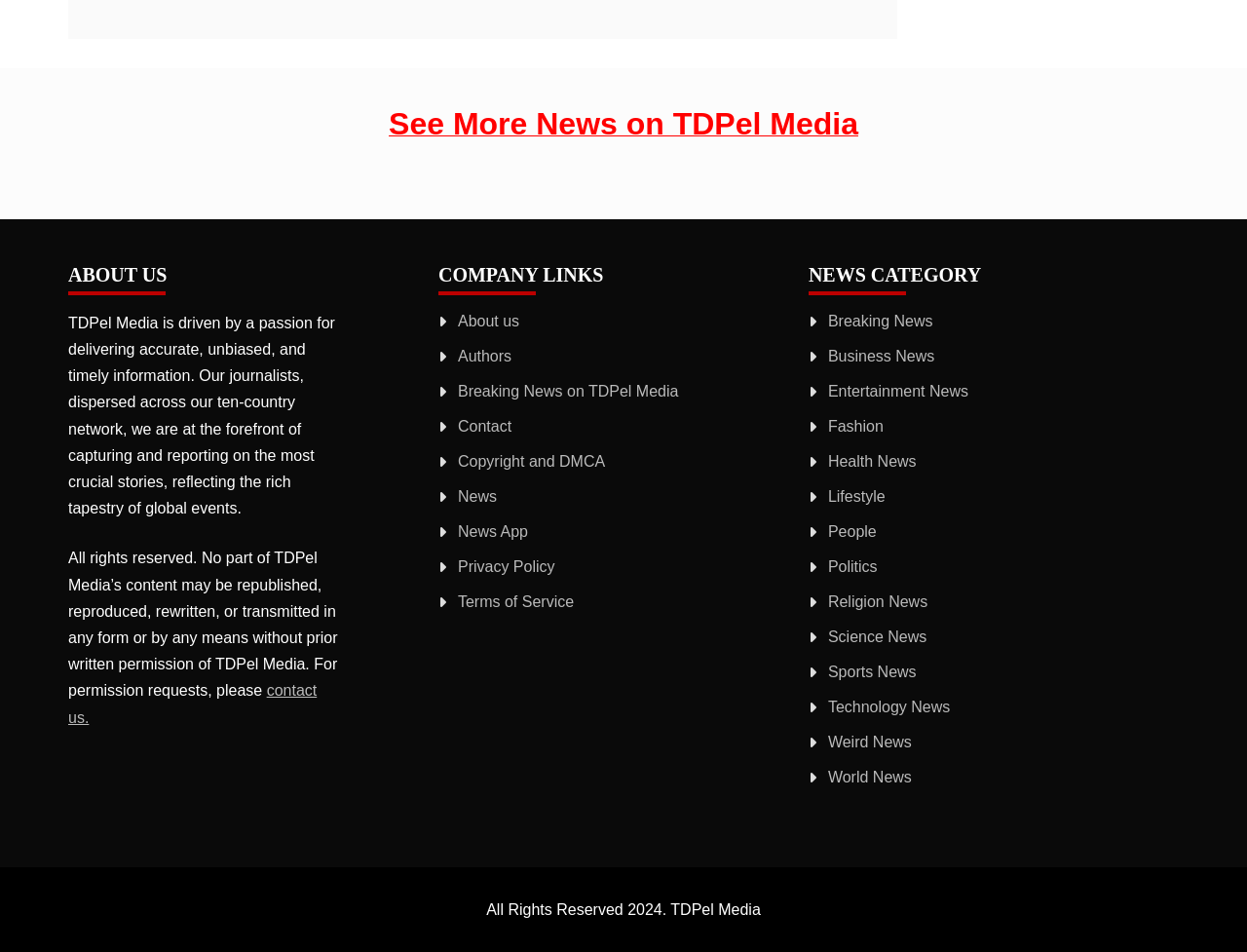Kindly respond to the following question with a single word or a brief phrase: 
What is the permission request contact?

contact us